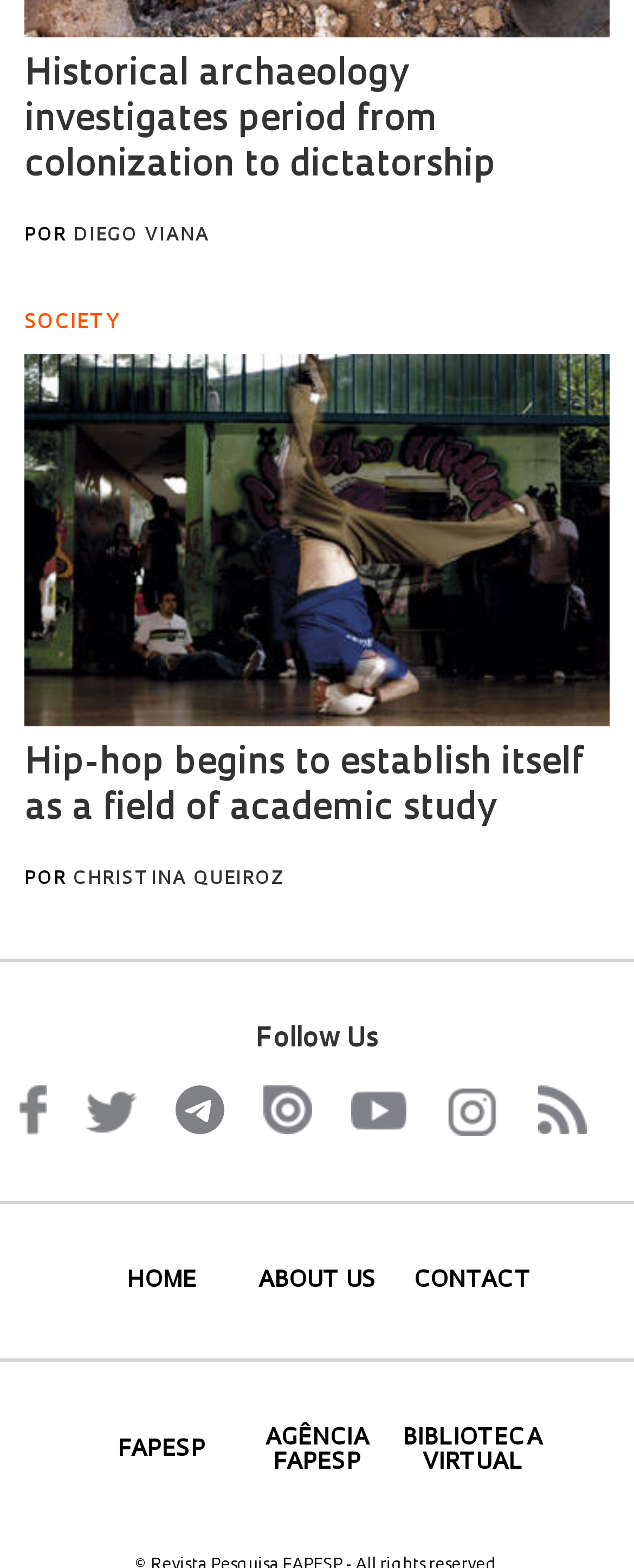Locate the bounding box coordinates of the area that needs to be clicked to fulfill the following instruction: "Click on 'Dogs/Puppies'". The coordinates should be in the format of four float numbers between 0 and 1, namely [left, top, right, bottom].

None